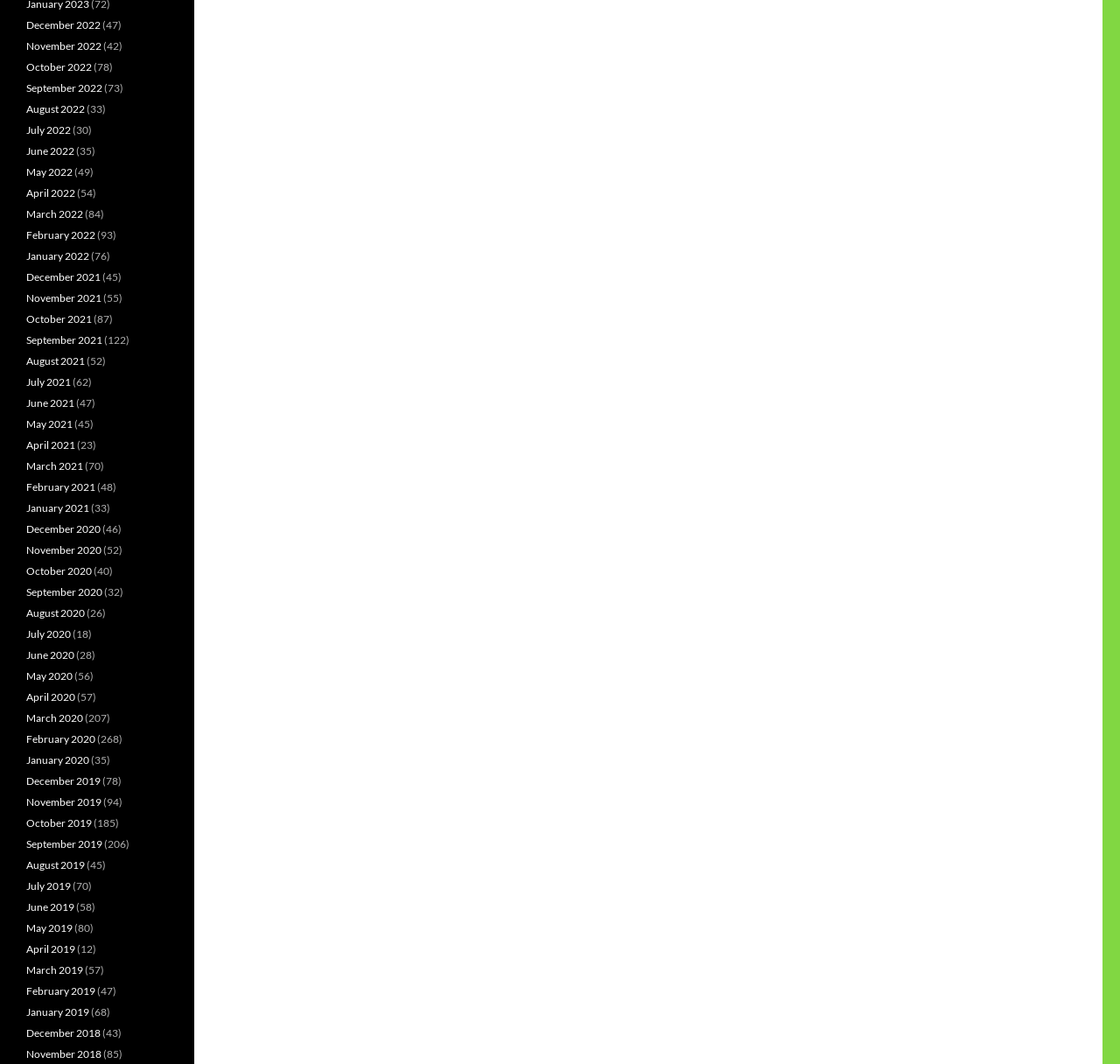Please give the bounding box coordinates of the area that should be clicked to fulfill the following instruction: "View November 2021". The coordinates should be in the format of four float numbers from 0 to 1, i.e., [left, top, right, bottom].

[0.023, 0.274, 0.091, 0.286]